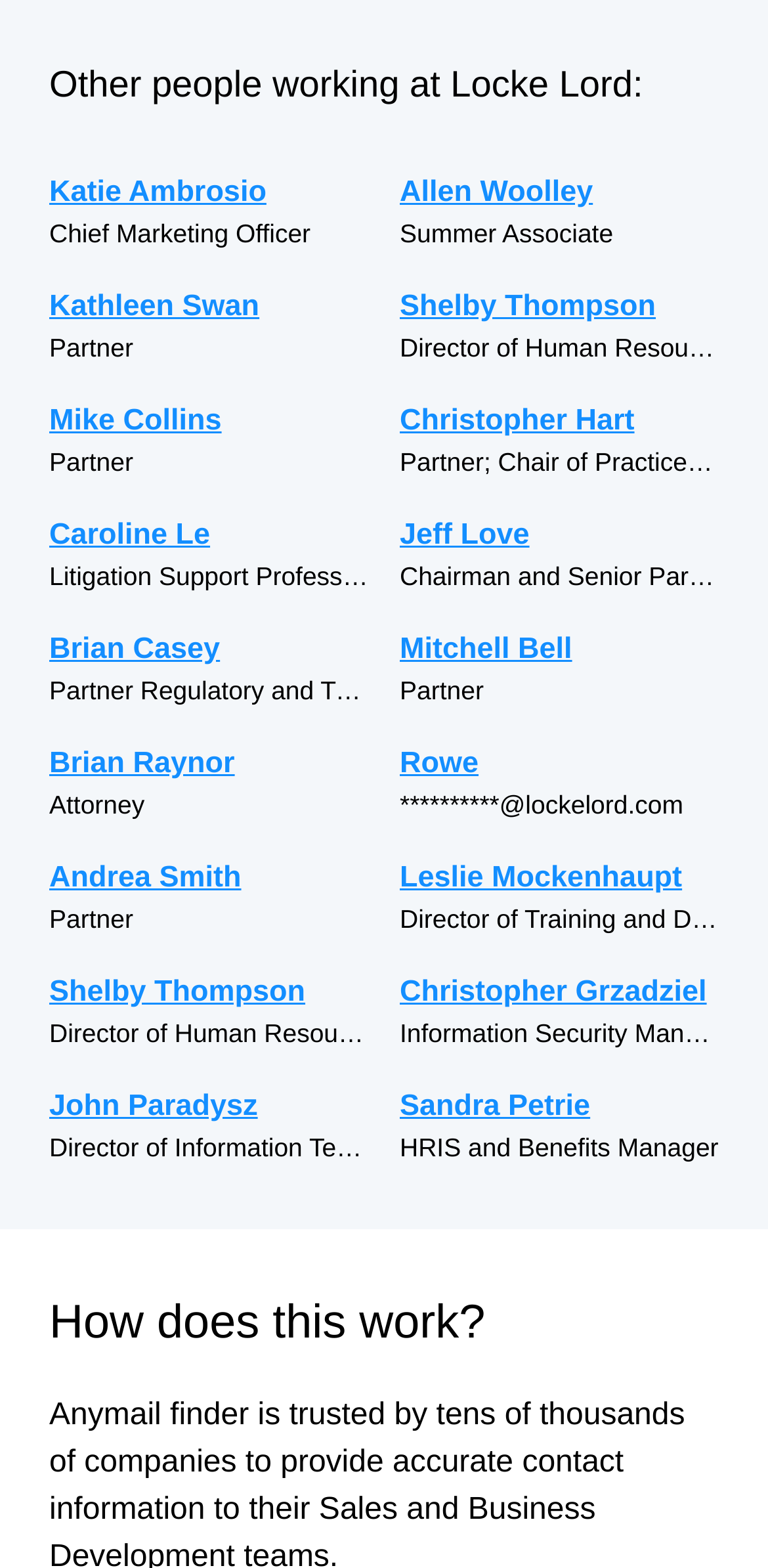Identify the bounding box coordinates for the region of the element that should be clicked to carry out the instruction: "View Shelby Thompson's profile". The bounding box coordinates should be four float numbers between 0 and 1, i.e., [left, top, right, bottom].

[0.064, 0.181, 0.479, 0.209]